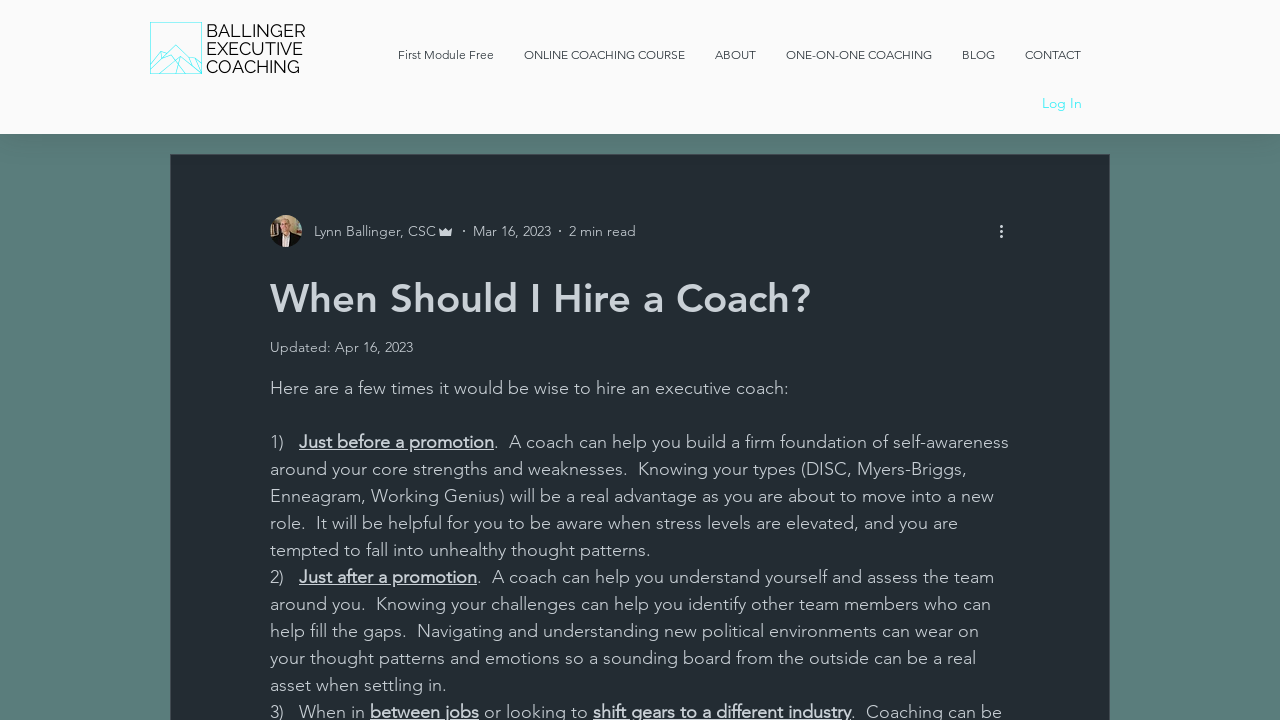What is the purpose of hiring an executive coach before a promotion?
Please analyze the image and answer the question with as much detail as possible.

According to the article, hiring an executive coach before a promotion can help build a firm foundation of self-awareness around one's core strengths and weaknesses. This suggests that the purpose is to gain self-awareness.